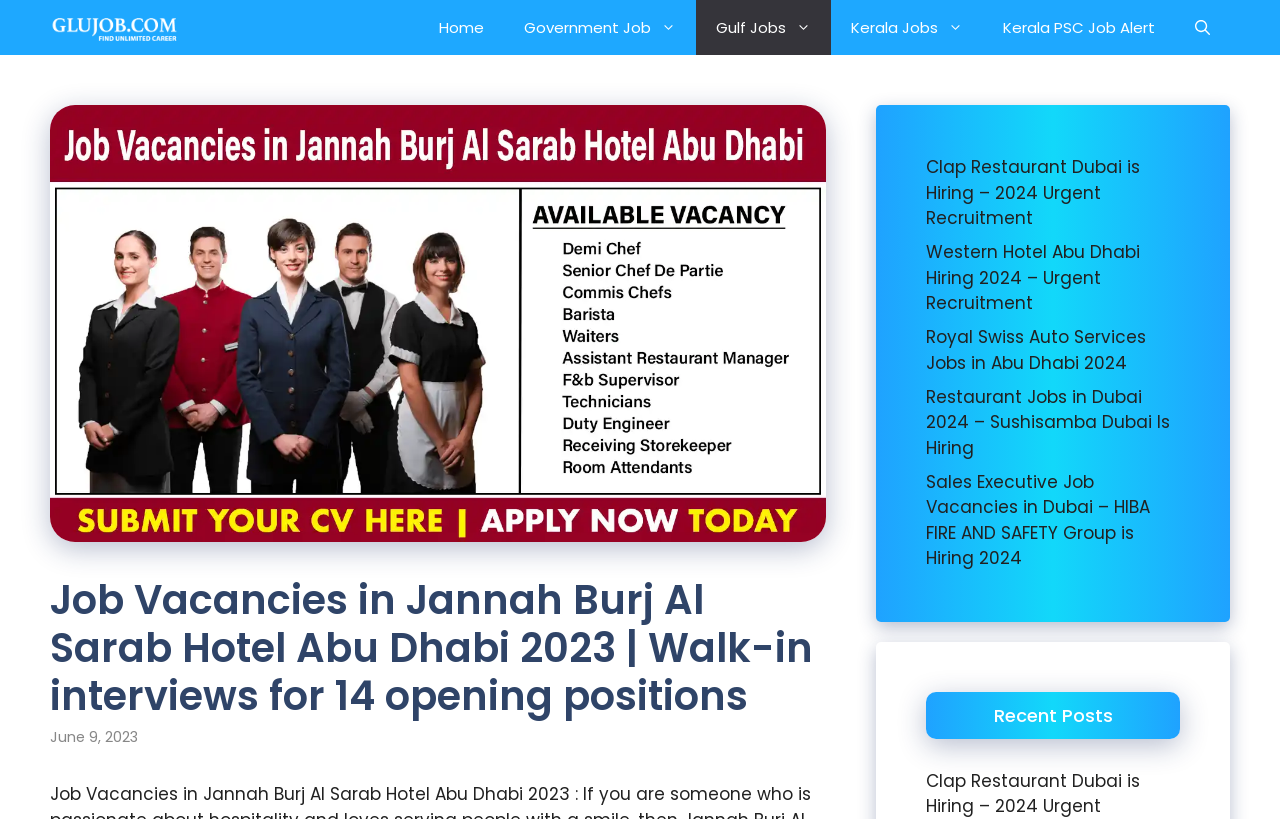Can you find the bounding box coordinates of the area I should click to execute the following instruction: "Read about Multi-factor Authentication"?

None